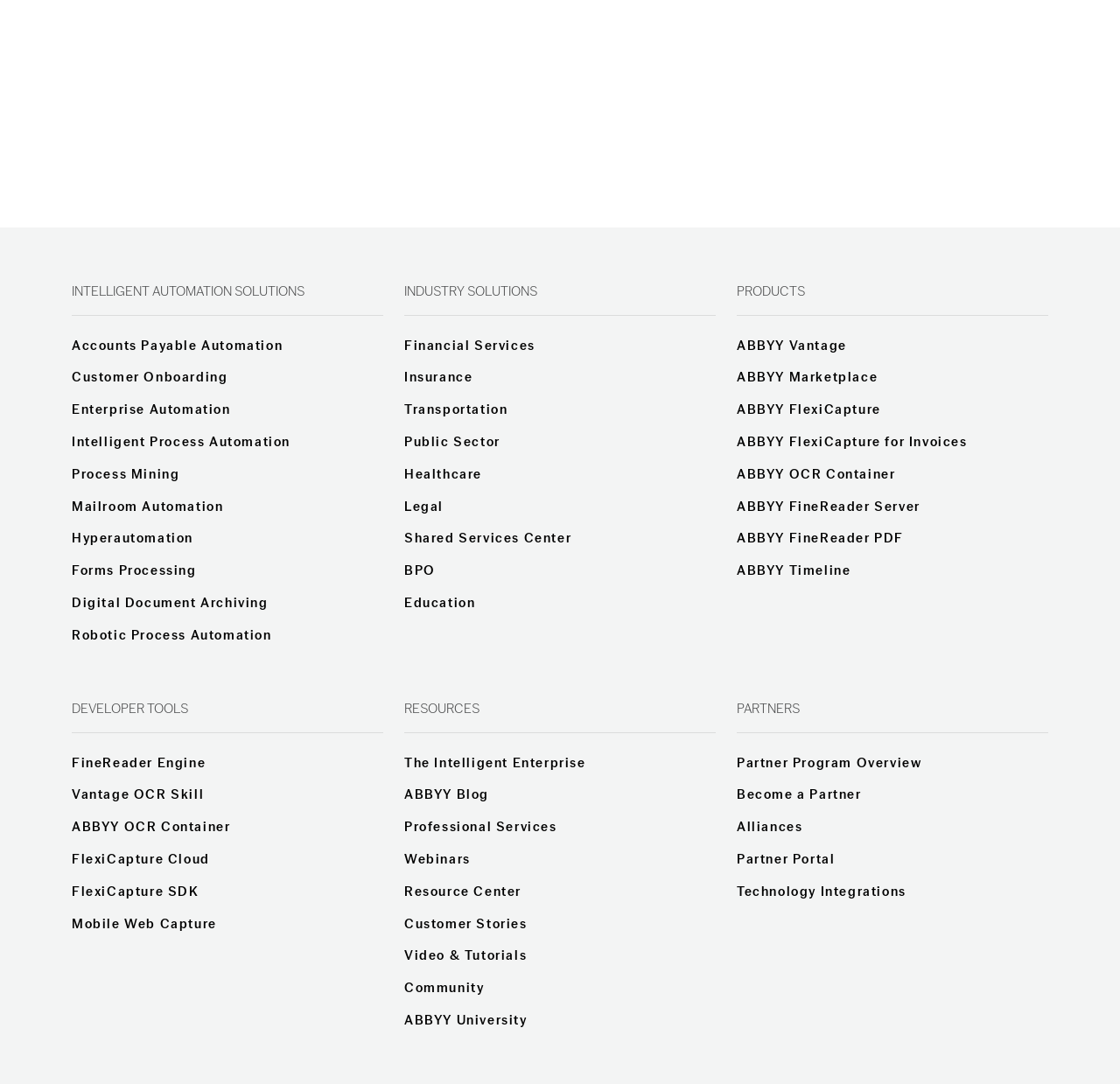Respond with a single word or phrase for the following question: 
What is the last resource listed?

ABBYY University